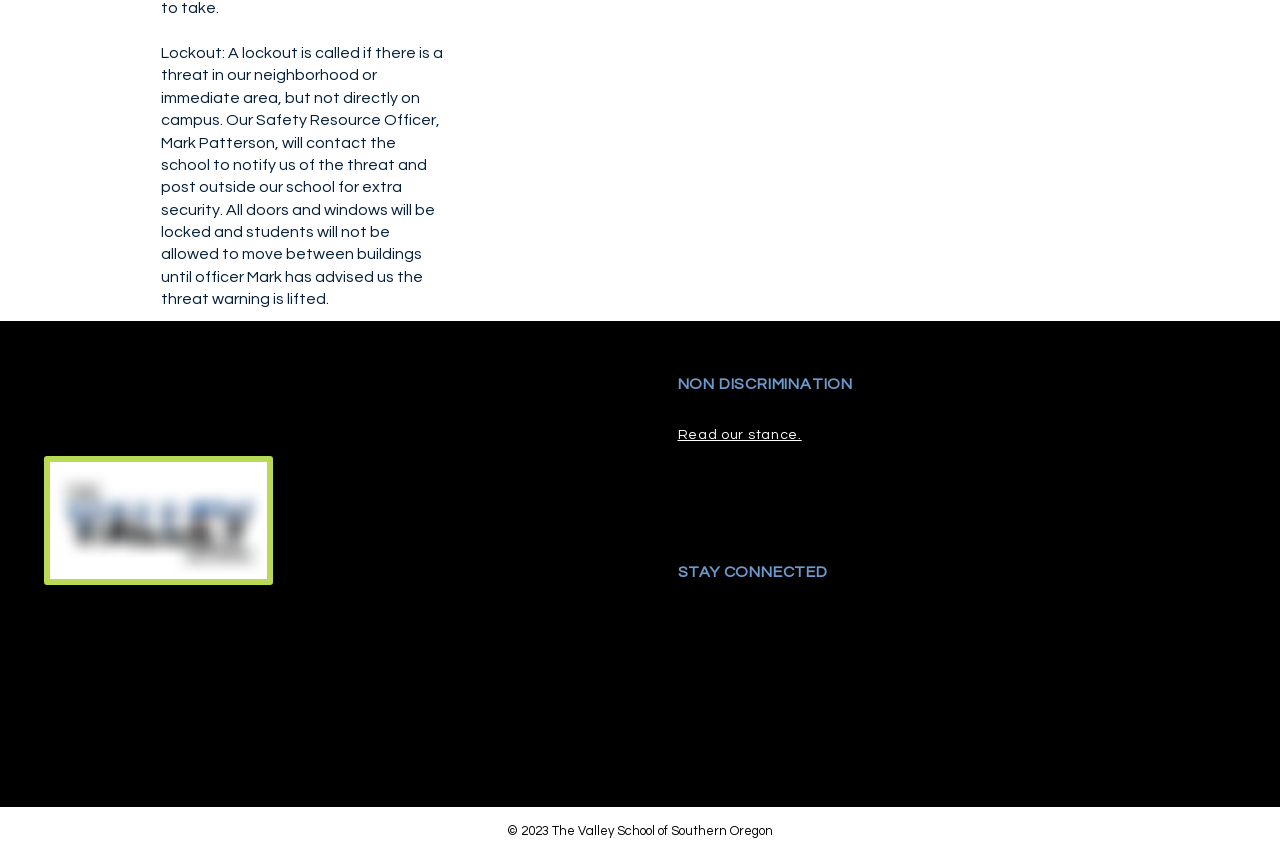Determine the bounding box for the UI element that matches this description: "Read our stance.".

[0.529, 0.5, 0.626, 0.517]